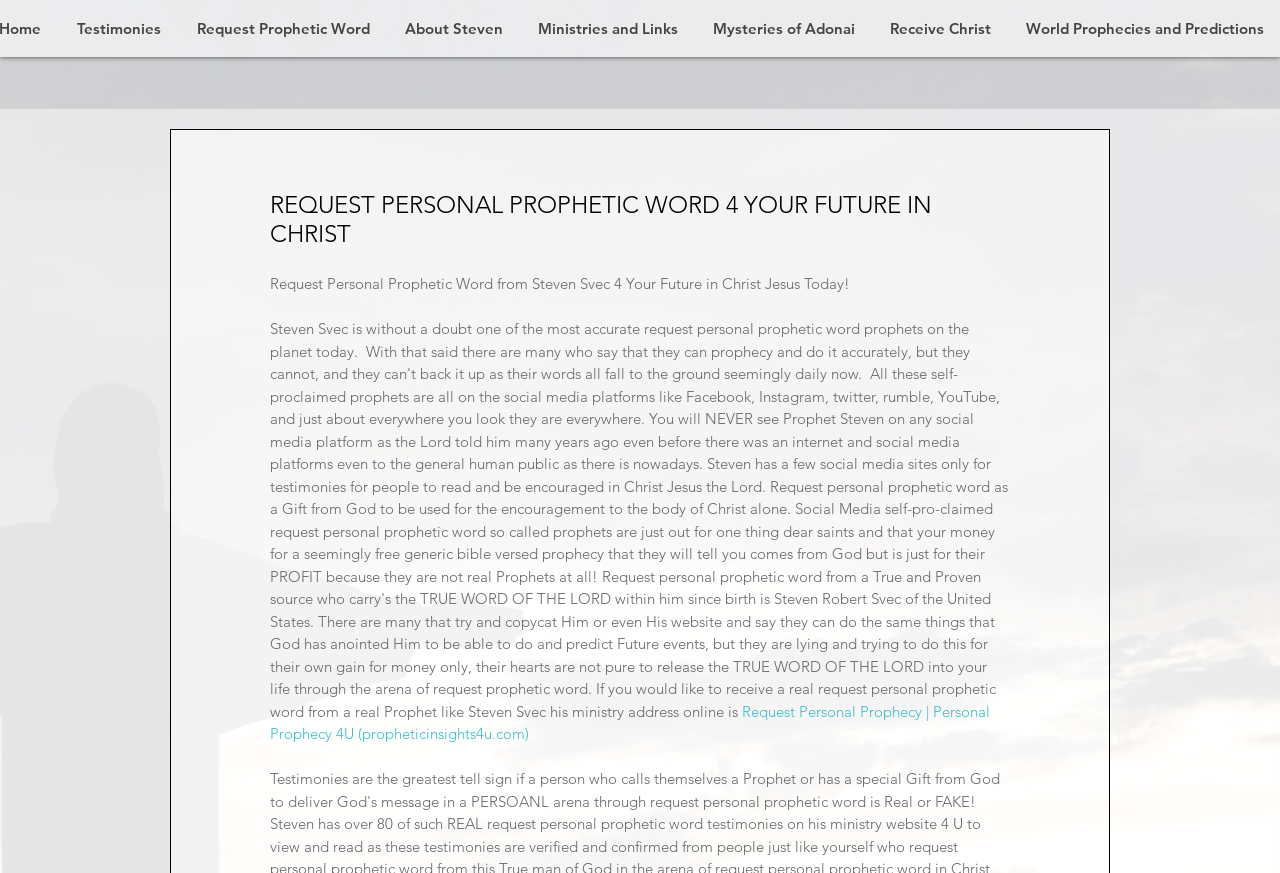What is the URL of the link to request a personal prophecy?
Refer to the image and provide a one-word or short phrase answer.

propheticinsights4u.com